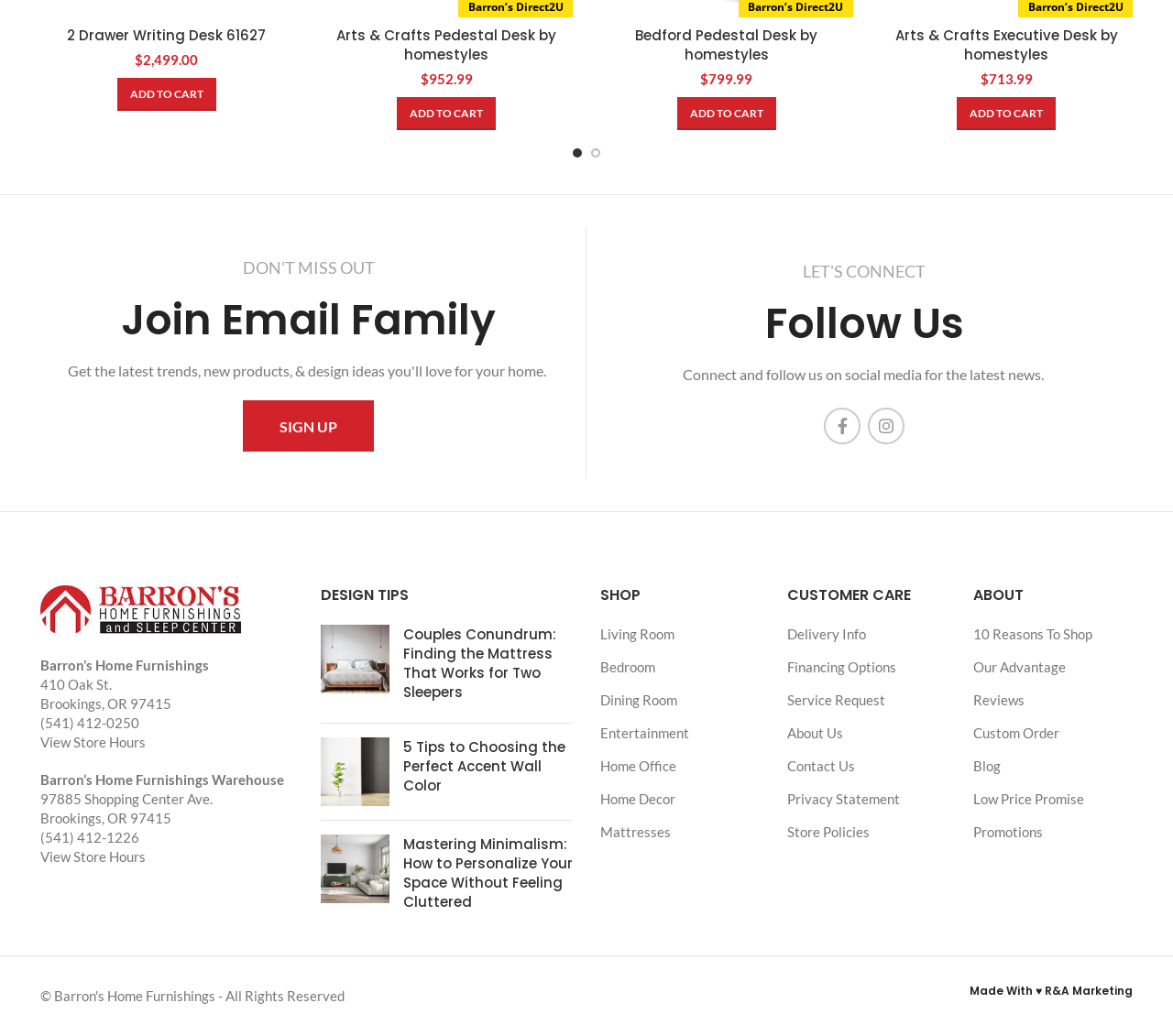Using the element description: "Add to cart", determine the bounding box coordinates. The coordinates should be in the format [left, top, right, bottom], with values between 0 and 1.

[0.338, 0.094, 0.423, 0.126]